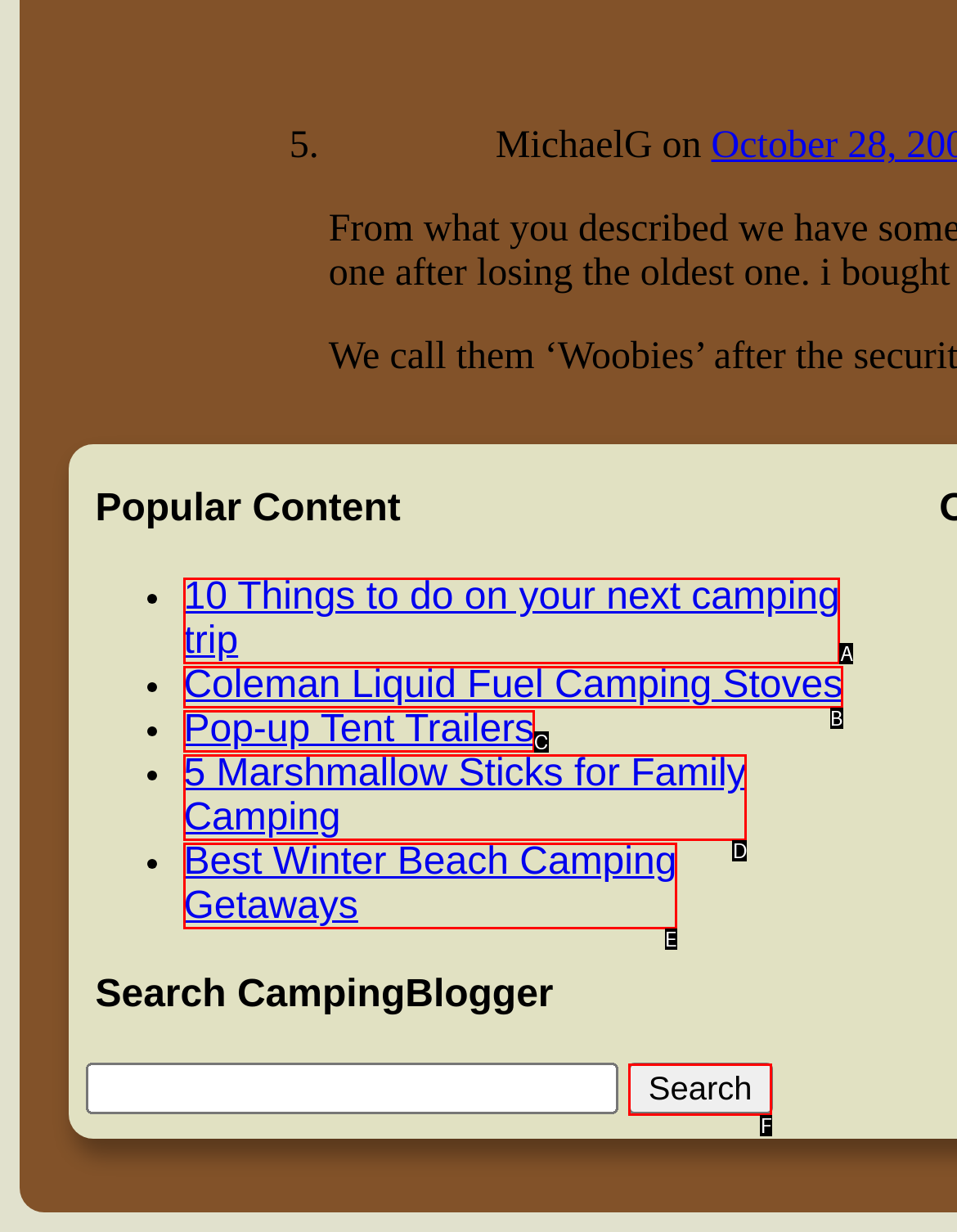Based on the description: name="sa" value="Search", select the HTML element that fits best. Provide the letter of the matching option.

F